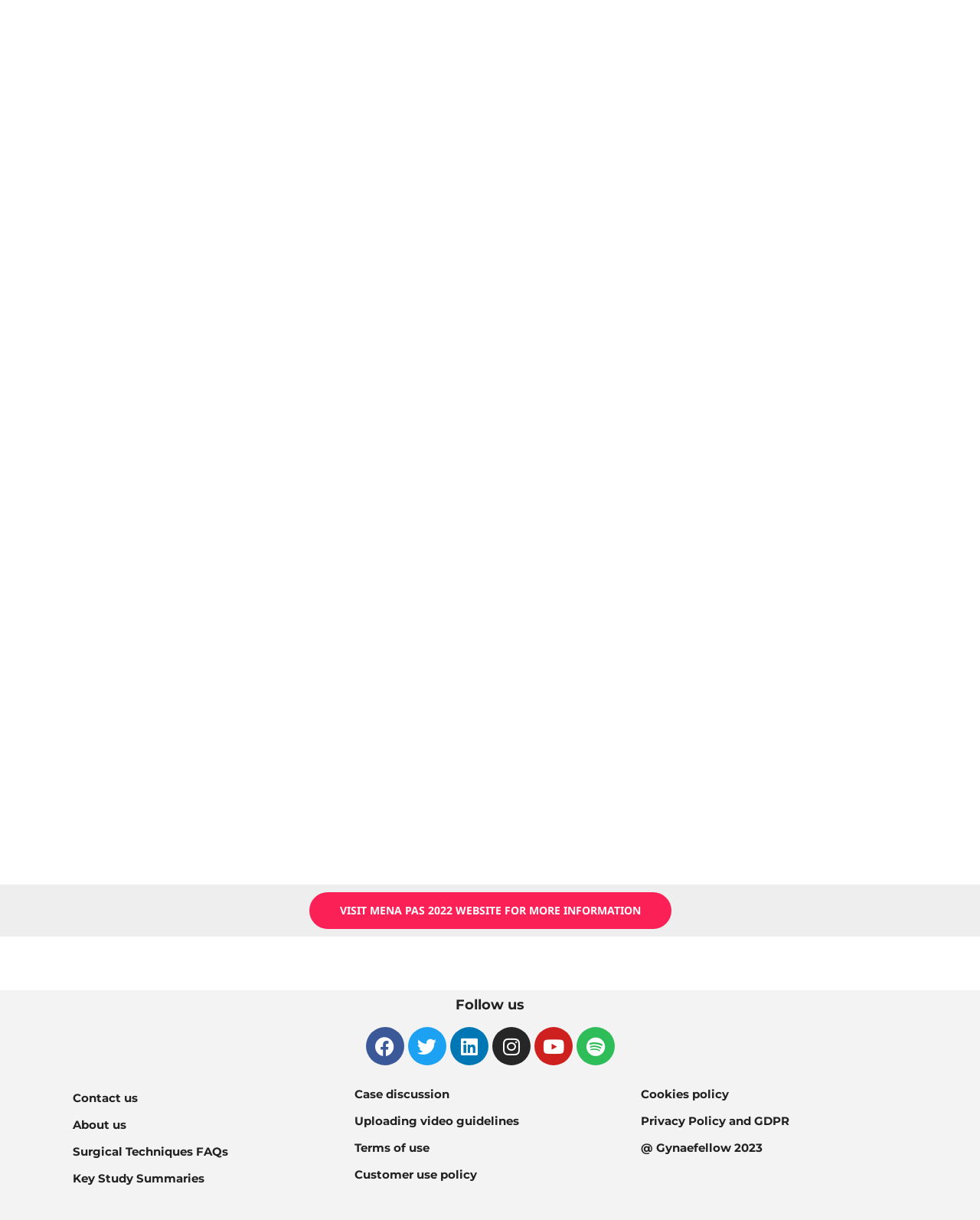Please provide the bounding box coordinates for the element that needs to be clicked to perform the instruction: "Visit MENA PAS 2022 website". The coordinates must consist of four float numbers between 0 and 1, formatted as [left, top, right, bottom].

[0.315, 0.732, 0.685, 0.762]